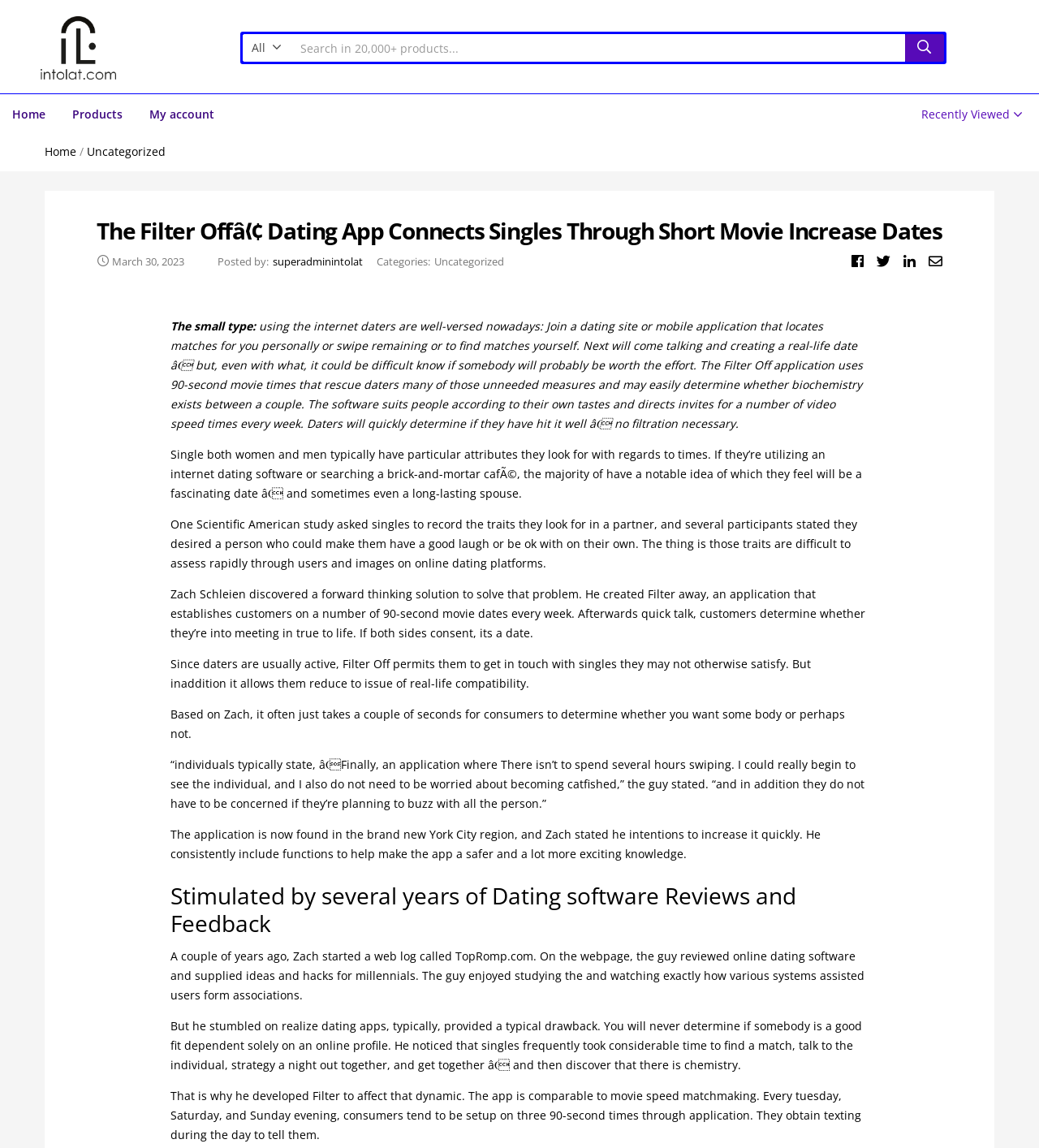Provide an in-depth description of the elements and layout of the webpage.

The webpage is about the Filter Off dating app, which connects singles through short movie dates. At the top left corner, there is an "intolat logo" image and a link to the logo. Next to it, there is a button with a dropdown menu and a search bar where users can search for products. 

Below the search bar, there are three links: "Home", "Products", and "My account". On the right side, there is a heading "Recently Viewed" and a link "Back to top" at the bottom right corner.

The main content of the webpage is an article about the Filter Off dating app. The article has a heading "The Filter Off Dating App Connects Singles Through Short Movie Increase Dates" and is divided into several paragraphs. The paragraphs describe how the app works, its features, and its benefits. There are also several links to other articles or categories, such as "Uncategorized" and "March 30, 2023".

The article is written in a formal tone and provides detailed information about the app, including quotes from its creator, Zach Schleien. The text is accompanied by several social media links and a "Posted by" section with the author's name.

Overall, the webpage is well-organized and easy to navigate, with a clear focus on the Filter Off dating app and its features.